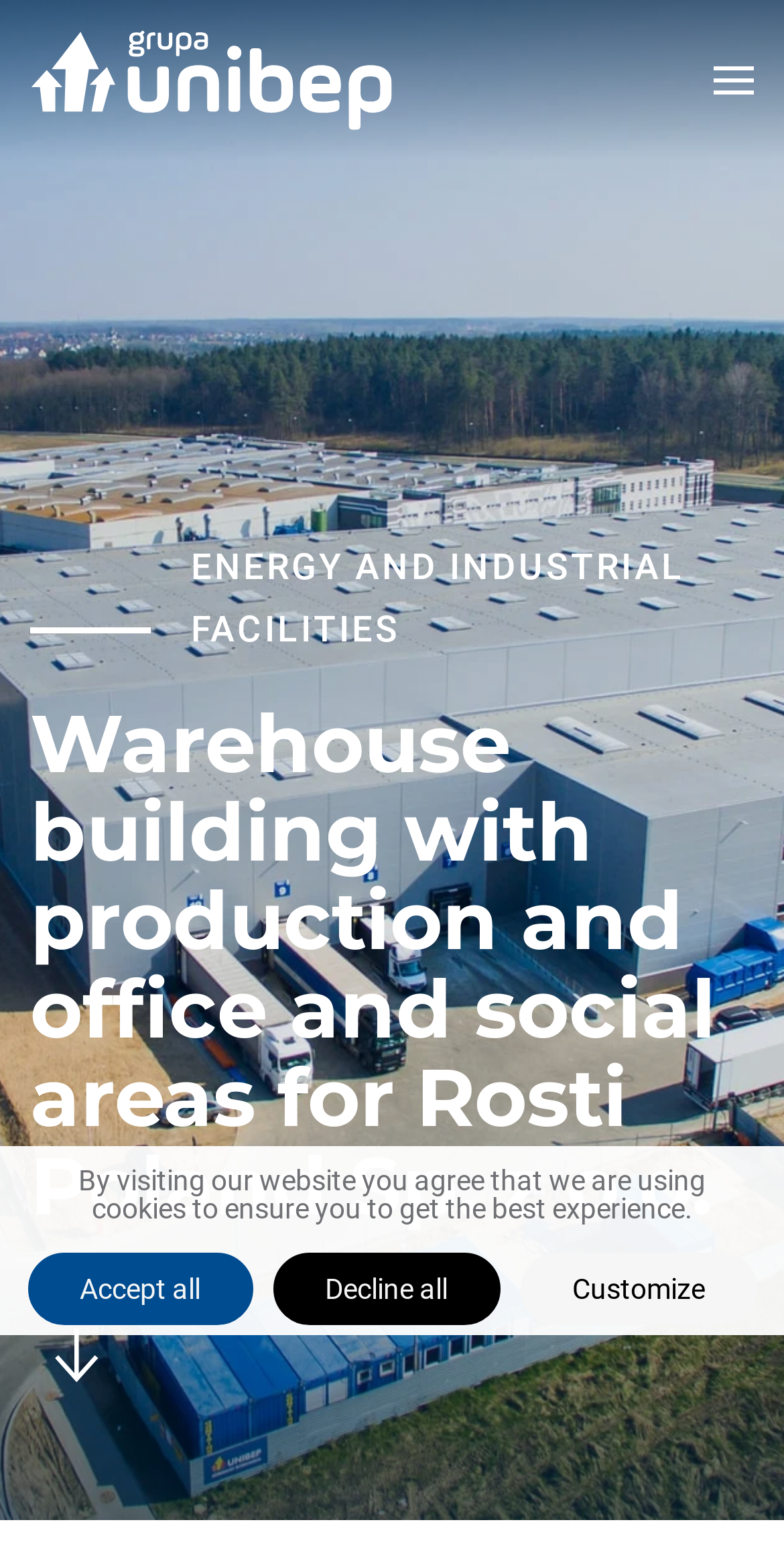Given the description of the UI element: "ABOUT HELIX", predict the bounding box coordinates in the form of [left, top, right, bottom], with each value being a float between 0 and 1.

None